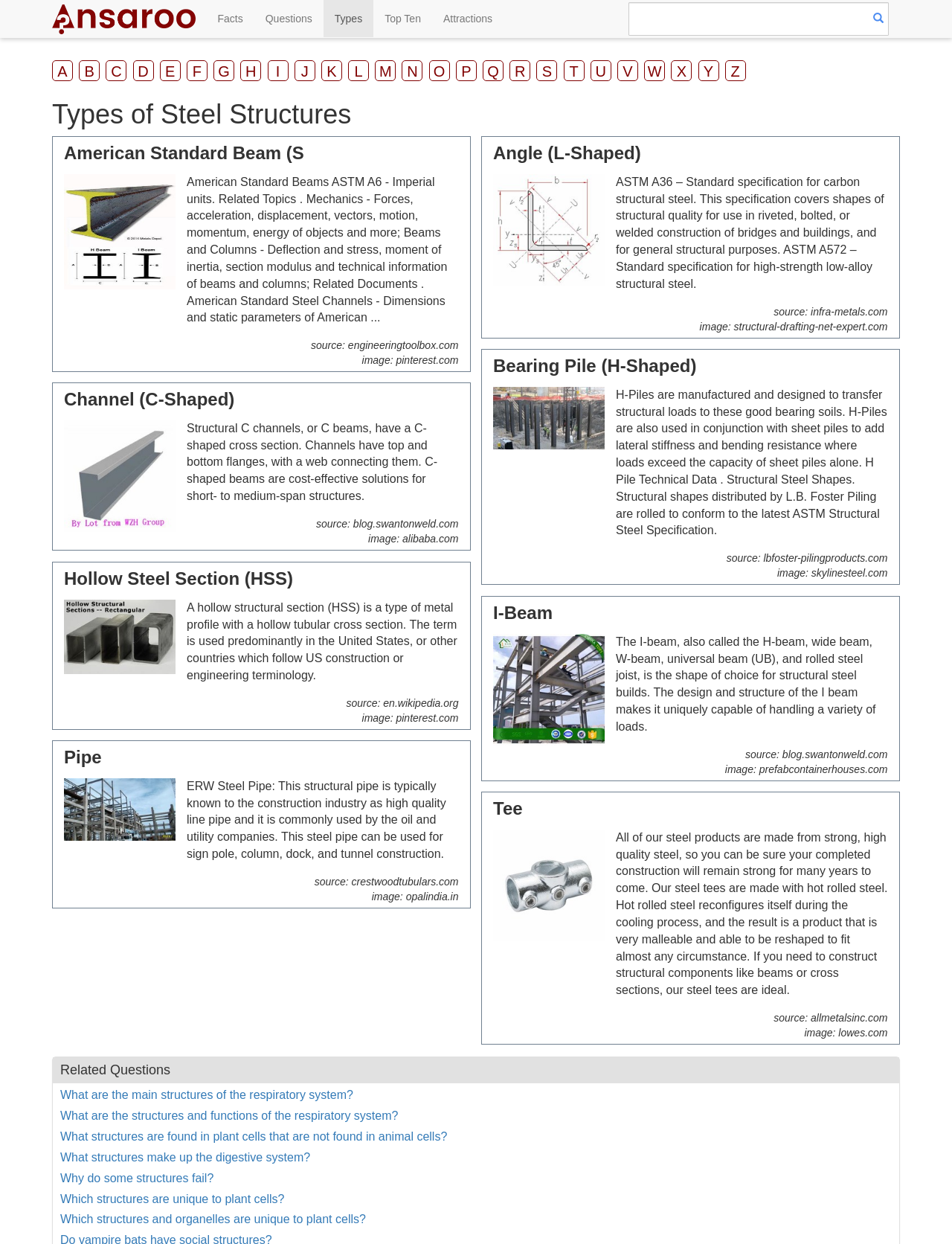Please study the image and answer the question comprehensively:
What is the cross section shape of an I-Beam?

I looked at the StaticText element with the text 'I-Beam' and its corresponding image, which shows an I-shaped cross section.